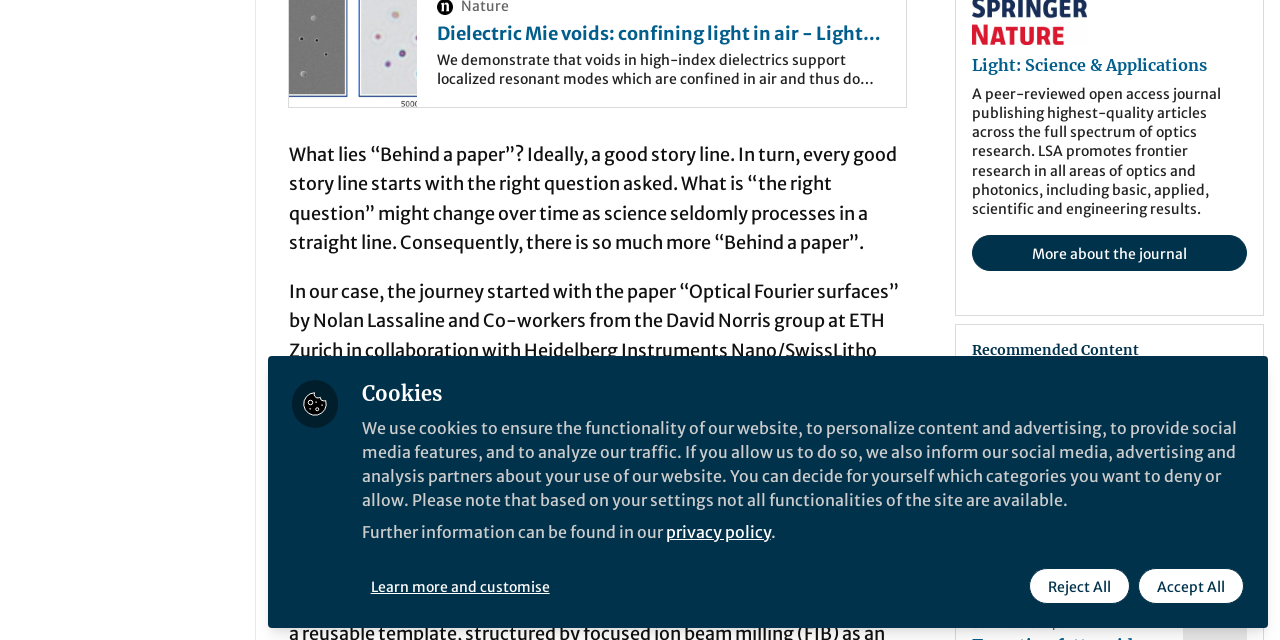Given the element description: "President BCSA", predict the bounding box coordinates of the UI element it refers to, using four float numbers between 0 and 1, i.e., [left, top, right, bottom].

None